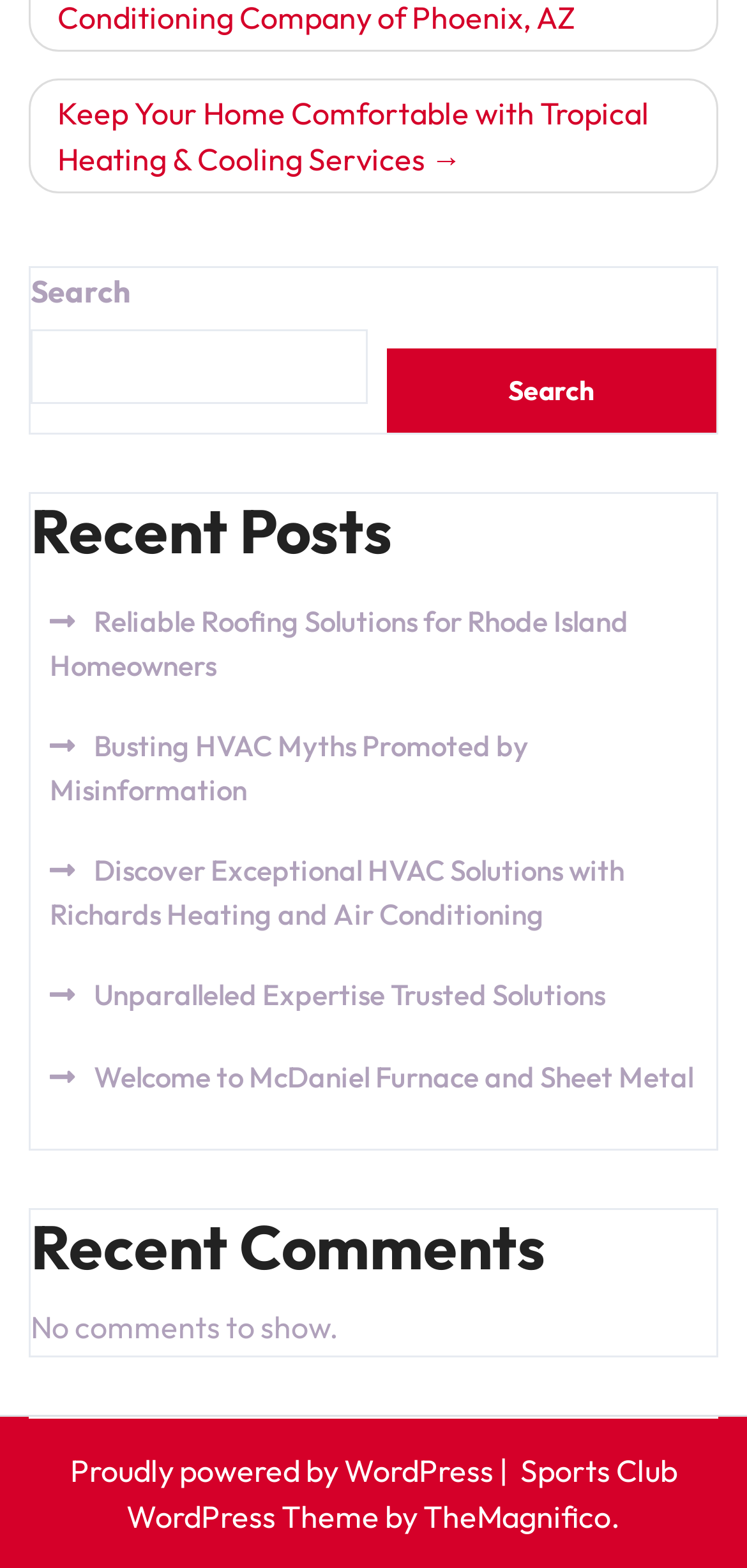Given the element description, predict the bounding box coordinates in the format (top-left x, top-left y, bottom-right x, bottom-right y). Make sure all values are between 0 and 1. Here is the element description: Search

[0.517, 0.222, 0.959, 0.276]